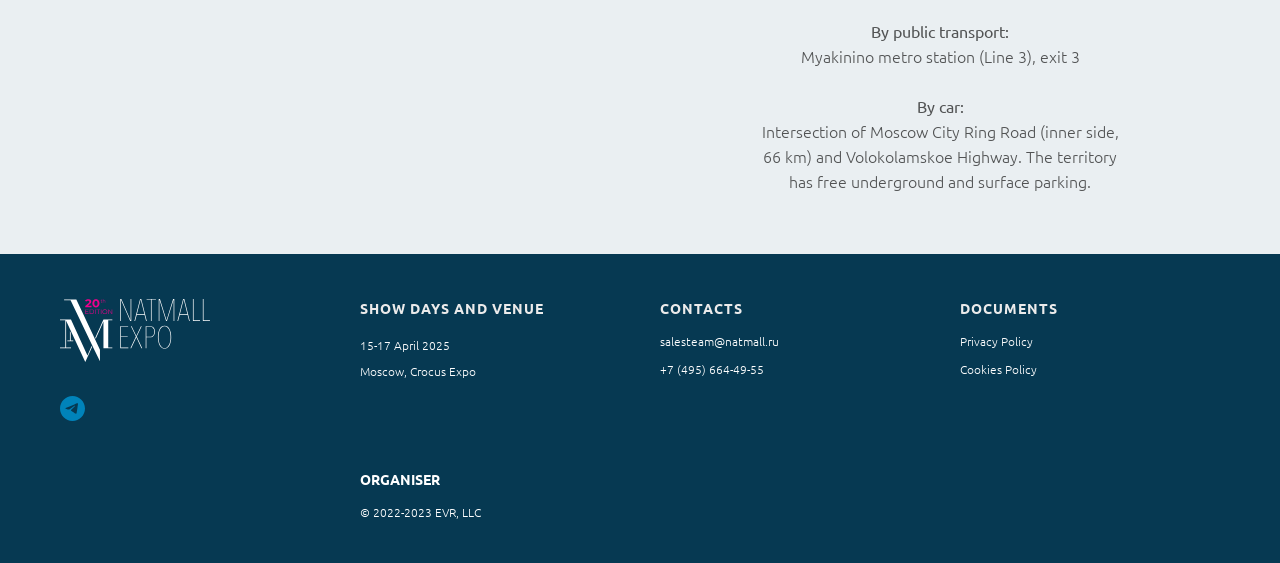Please determine the bounding box coordinates for the UI element described as: "News".

None